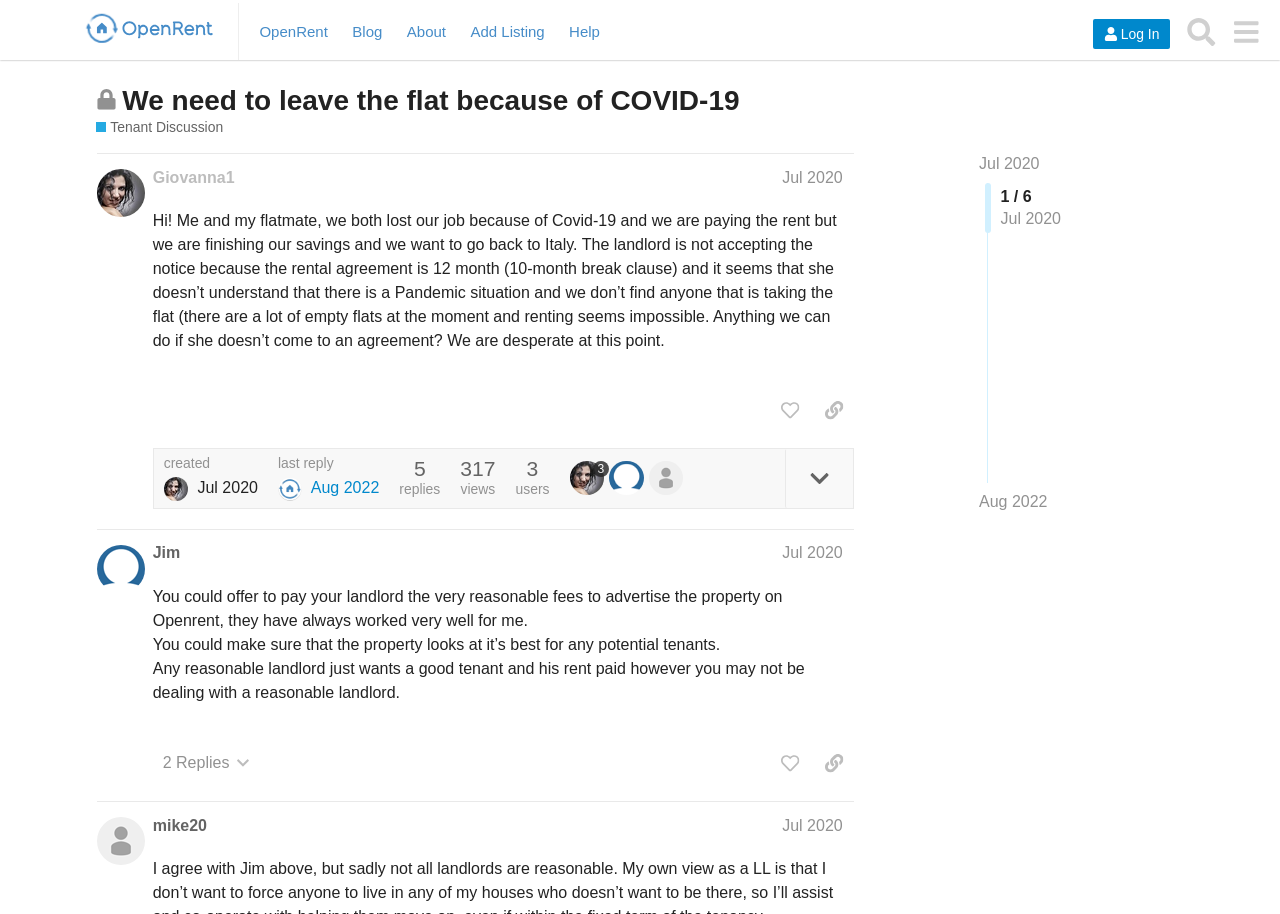What is the topic of this discussion?
Carefully analyze the image and provide a thorough answer to the question.

Based on the webpage content, specifically the heading 'We need to leave the flat because of COVID-19' and the post content, it is clear that the topic of this discussion is about leaving a flat due to the COVID-19 pandemic.